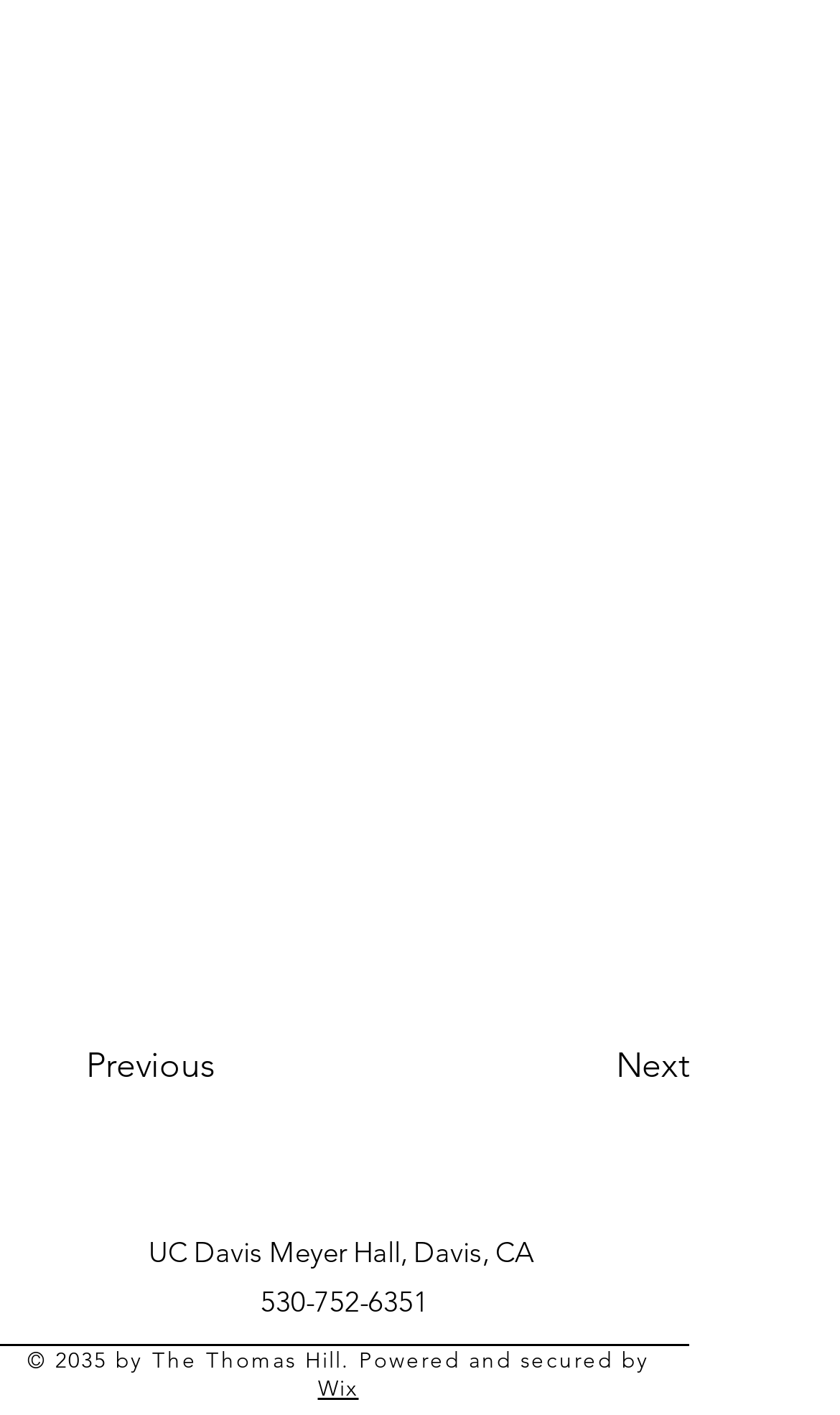Who powered and secured the website?
Using the visual information, answer the question in a single word or phrase.

Wix